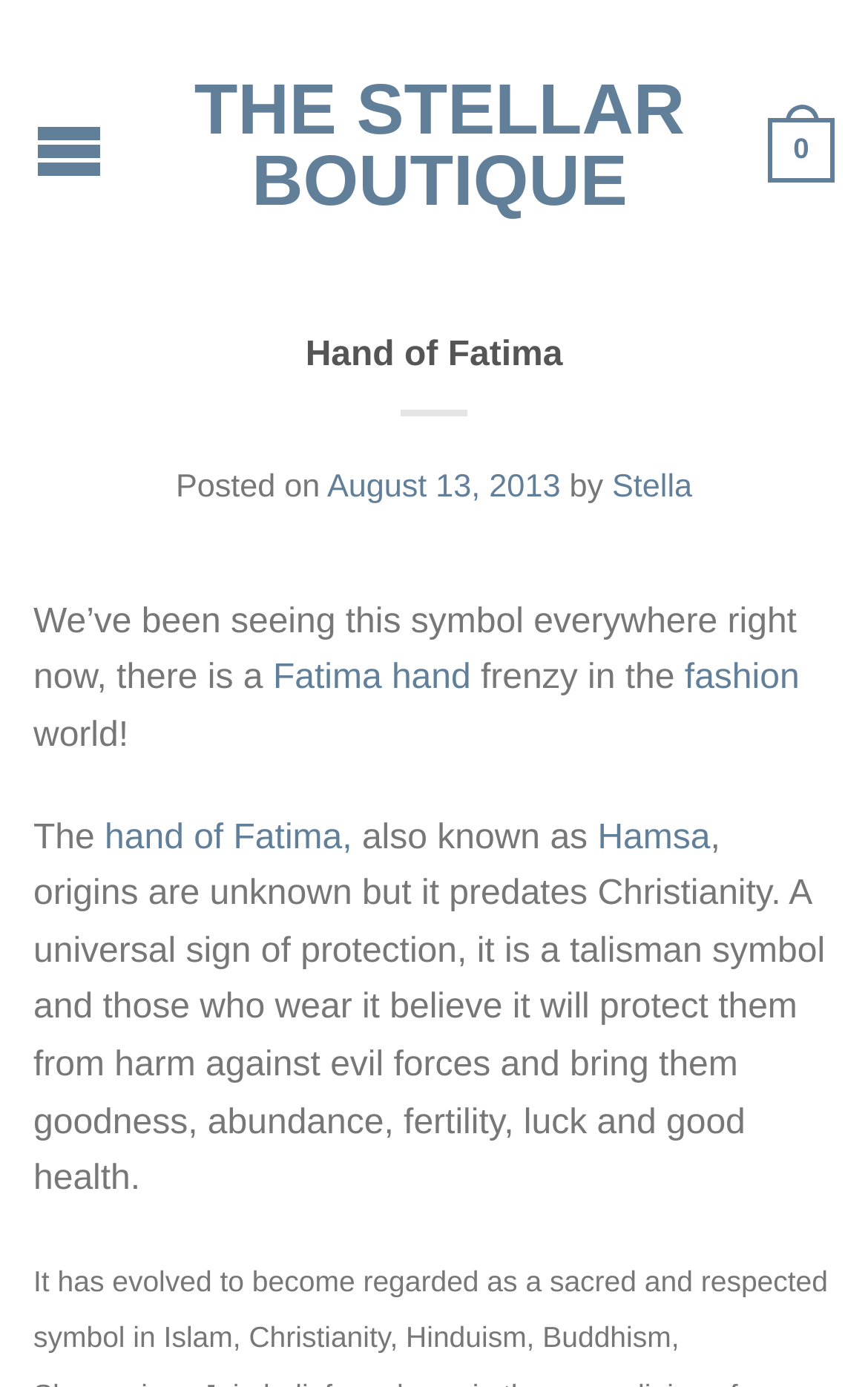Please identify the bounding box coordinates of the element's region that needs to be clicked to fulfill the following instruction: "Learn more about the Fatima hand symbol". The bounding box coordinates should consist of four float numbers between 0 and 1, i.e., [left, top, right, bottom].

[0.314, 0.476, 0.542, 0.503]